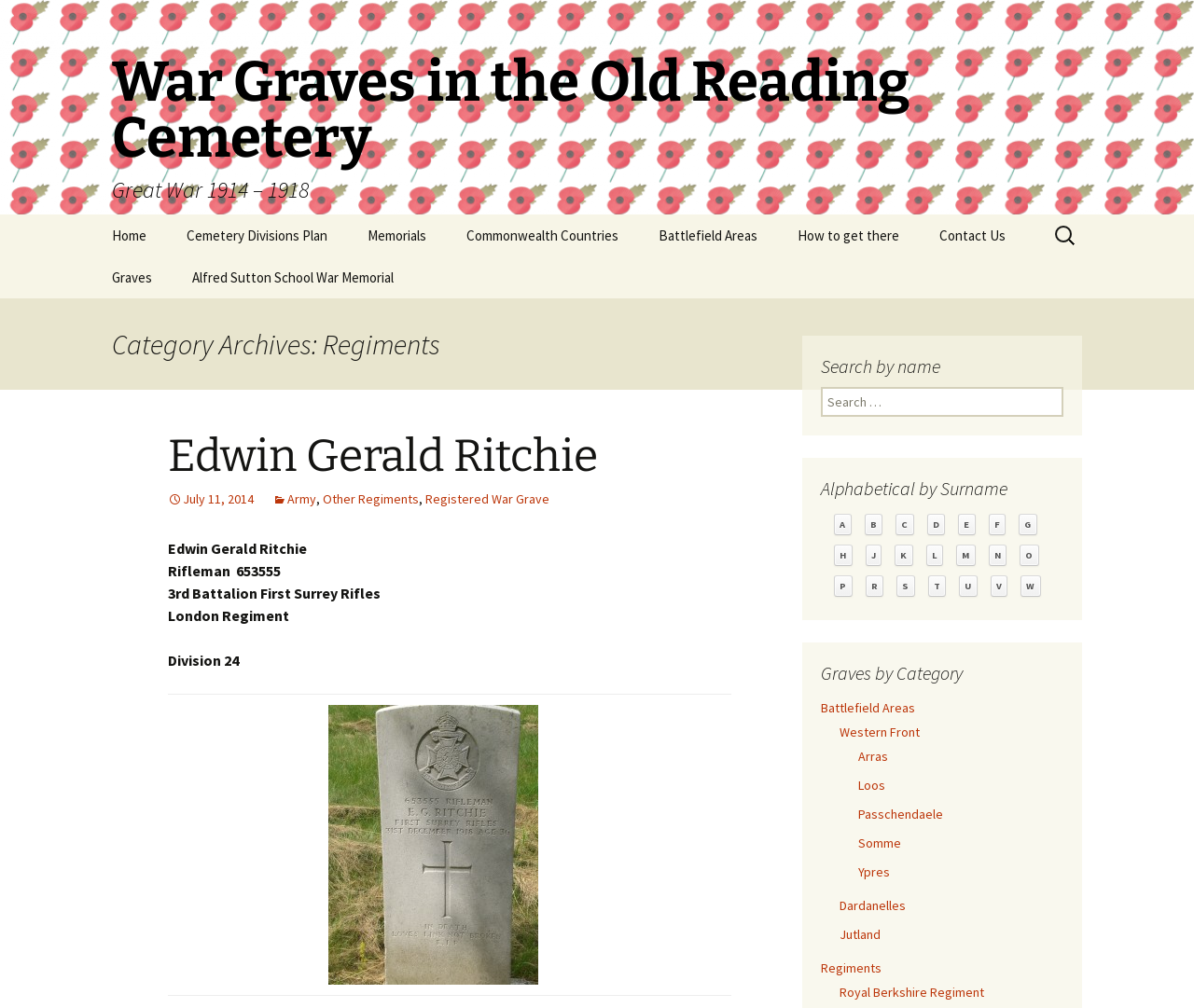What is the name of the soldier mentioned?
Please answer the question with as much detail and depth as you can.

The webpage mentions the name 'Edwin Gerald Ritchie' as a soldier, along with his details such as rank and battalion.